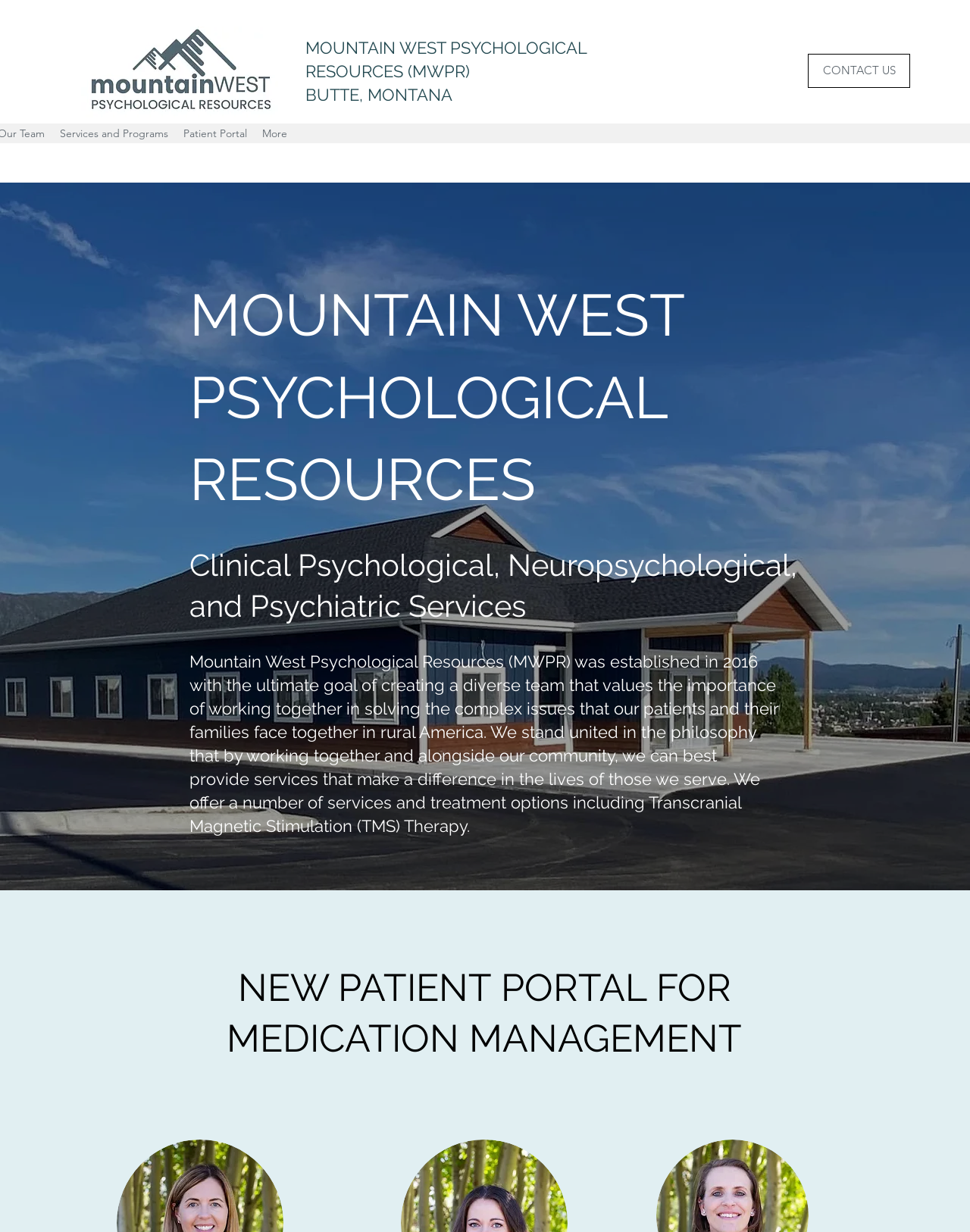What is the main title displayed on this webpage?

MOUNTAIN WEST PSYCHOLOGICAL RESOURCES